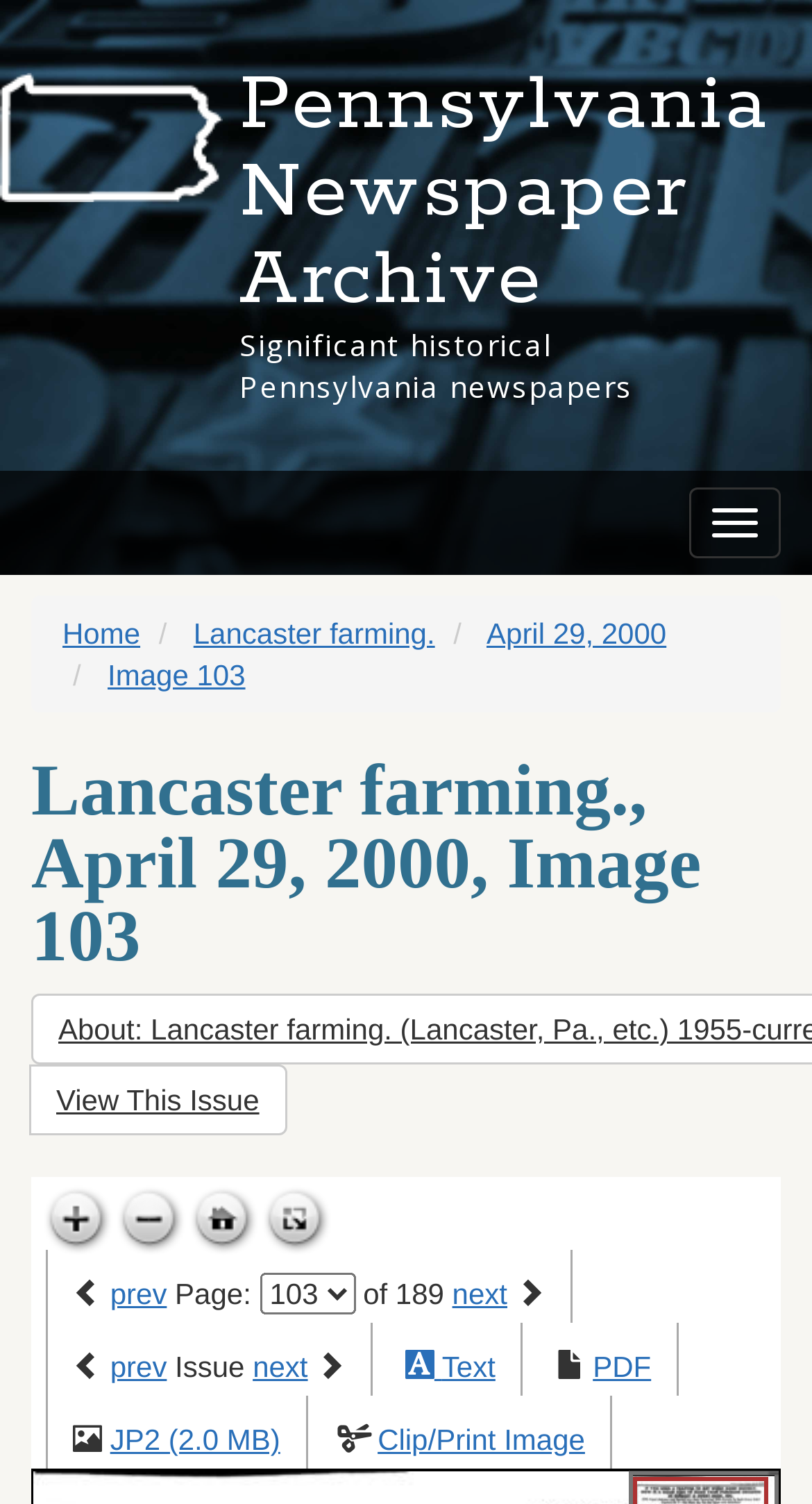Using the format (top-left x, top-left y, bottom-right x, bottom-right y), and given the element description, identify the bounding box coordinates within the screenshot: Toggle navigation

[0.849, 0.324, 0.962, 0.371]